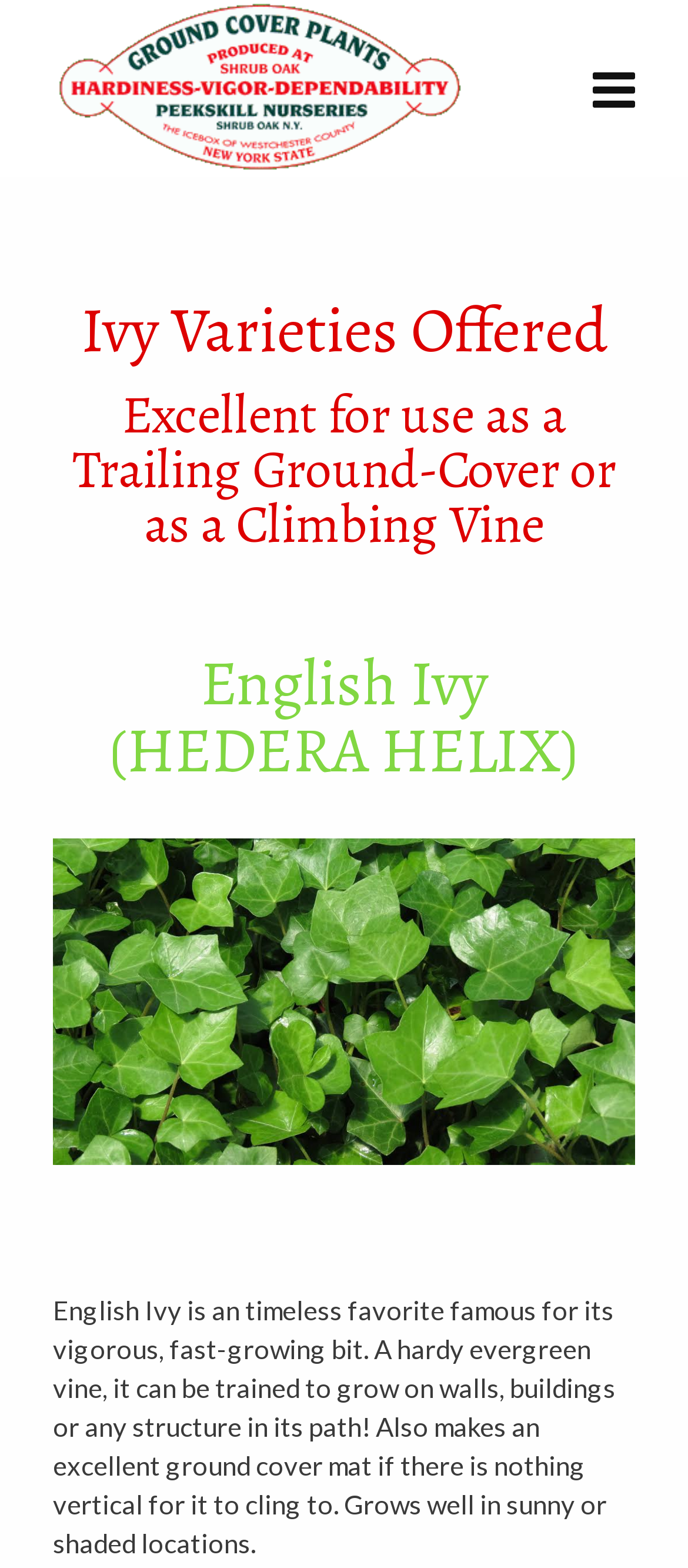What is the name of the nursery? Using the information from the screenshot, answer with a single word or phrase.

Peekskill Nurseries